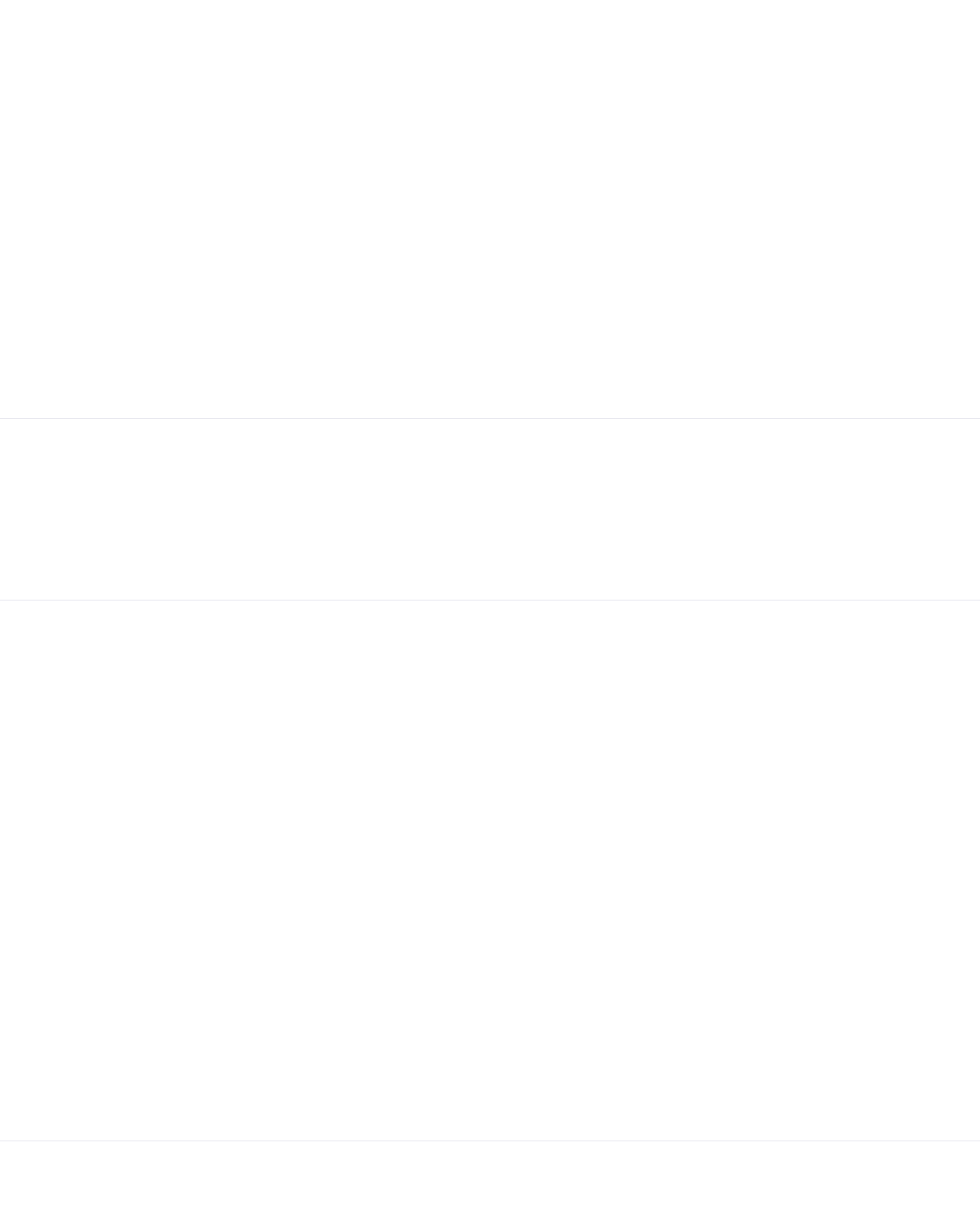What is the category of the Accounting Reporting Specialist job?
Answer the question using a single word or phrase, according to the image.

Remote Management and Finance Jobs